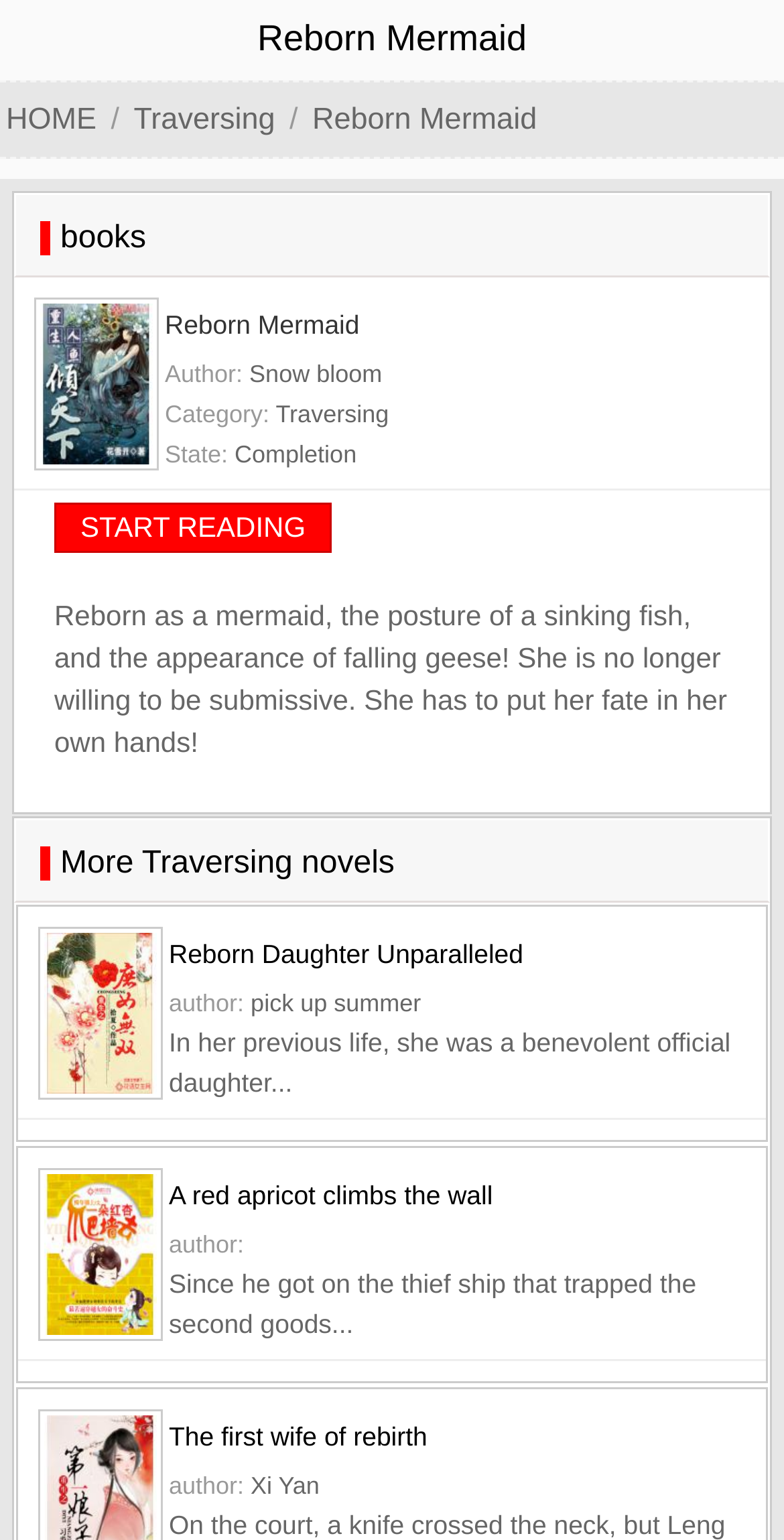Bounding box coordinates should be in the format (top-left x, top-left y, bottom-right x, bottom-right y) and all values should be floating point numbers between 0 and 1. Determine the bounding box coordinate for the UI element described as: The first wife of rebirth

[0.215, 0.915, 0.977, 0.952]